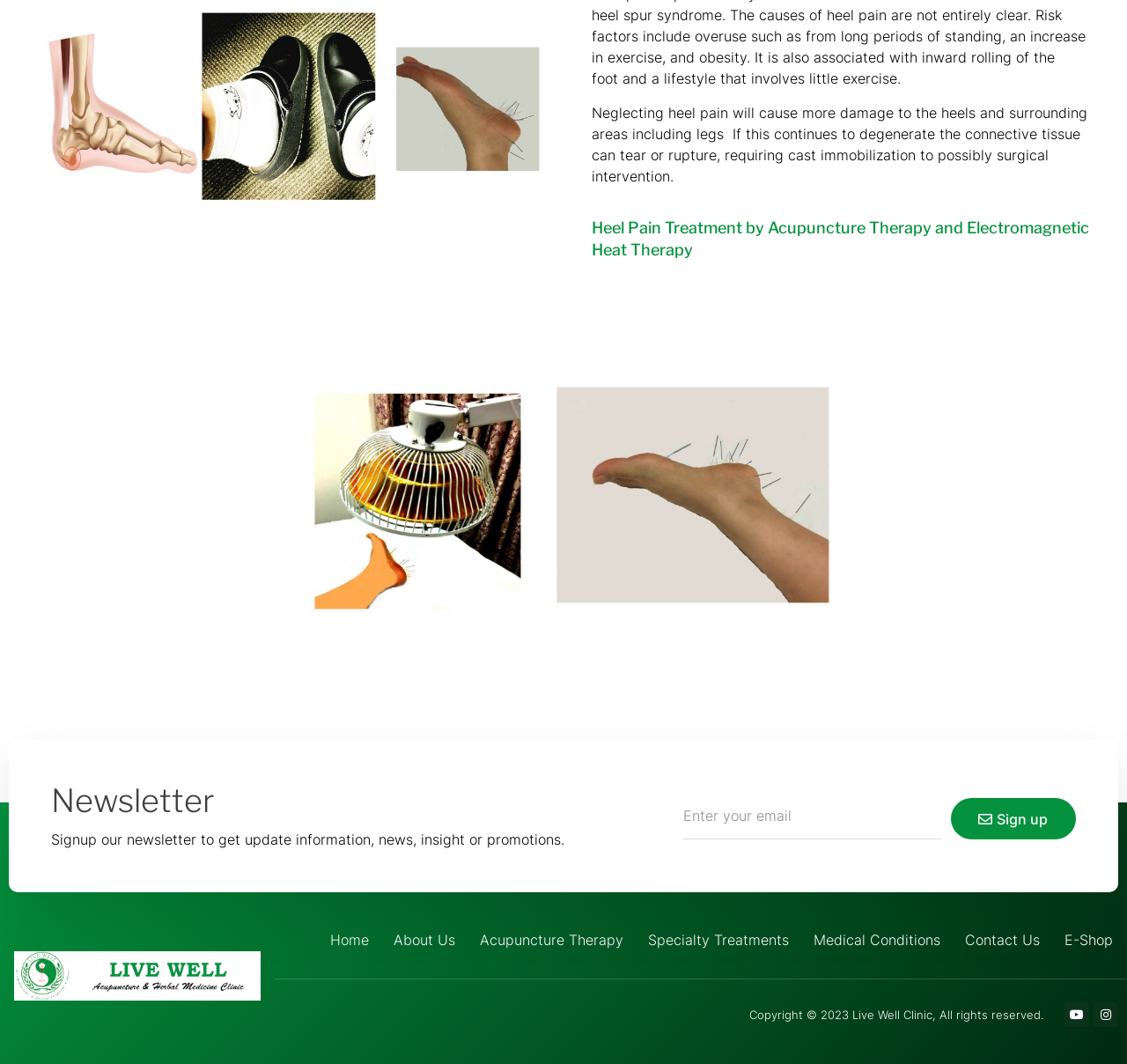Using the format (top-left x, top-left y, bottom-right x, bottom-right y), provide the bounding box coordinates for the described UI element. All values should be floating point numbers between 0 and 1: Youtube

[0.945, 0.942, 0.966, 0.966]